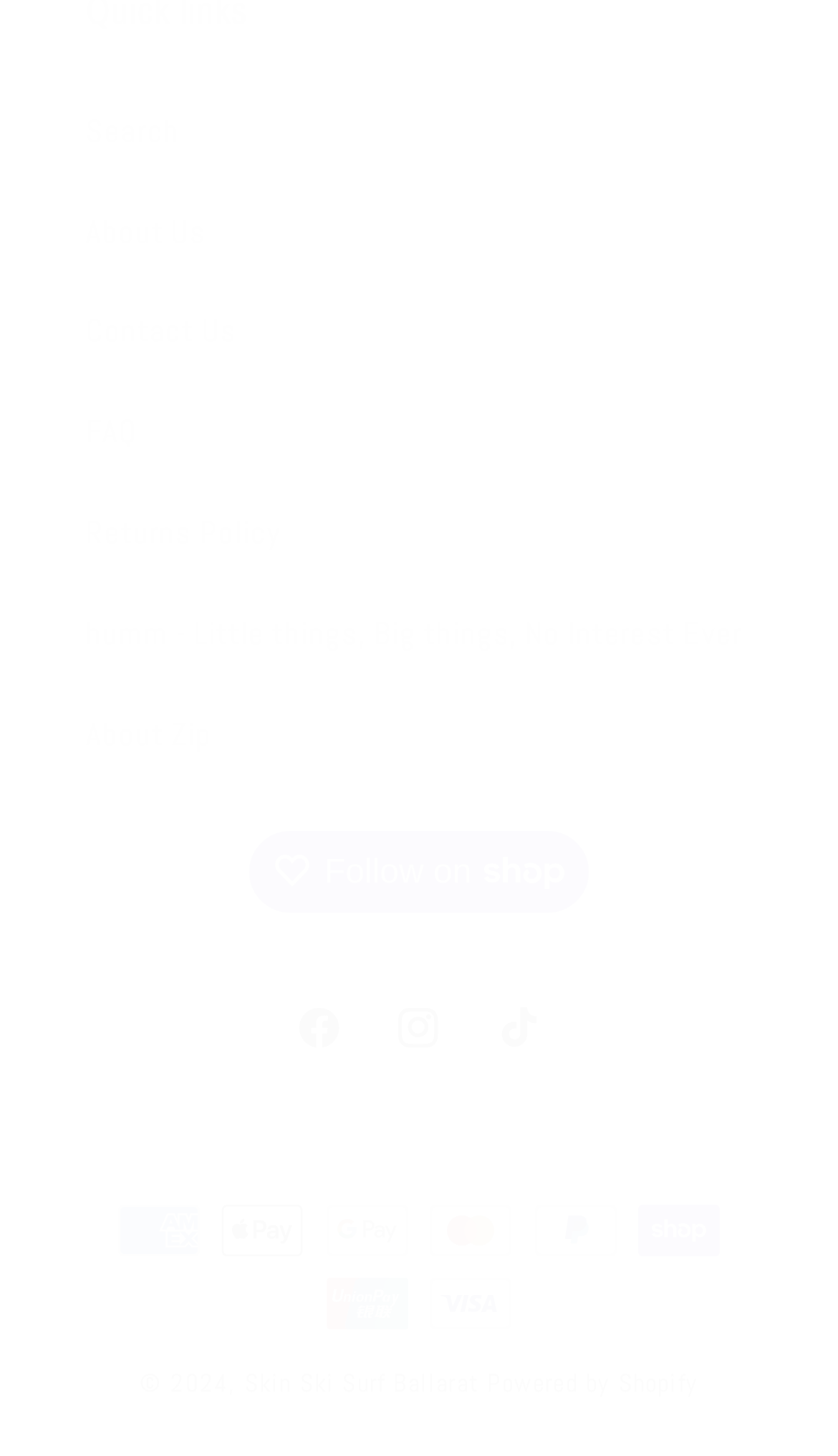How many social media links are present at the bottom of the page?
Examine the screenshot and reply with a single word or phrase.

3